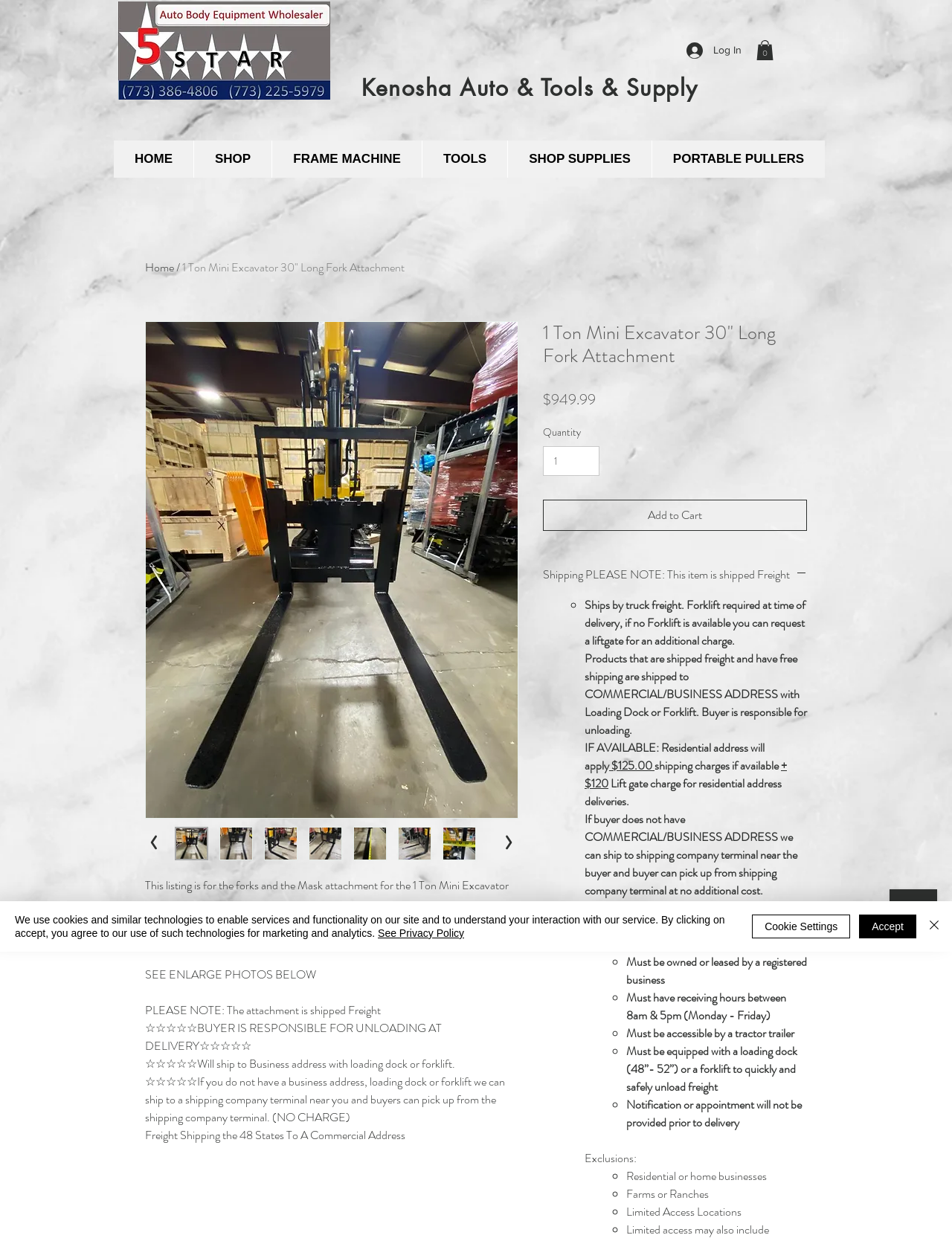Specify the bounding box coordinates (top-left x, top-left y, bottom-right x, bottom-right y) of the UI element in the screenshot that matches this description: Add to Cart

[0.57, 0.404, 0.848, 0.429]